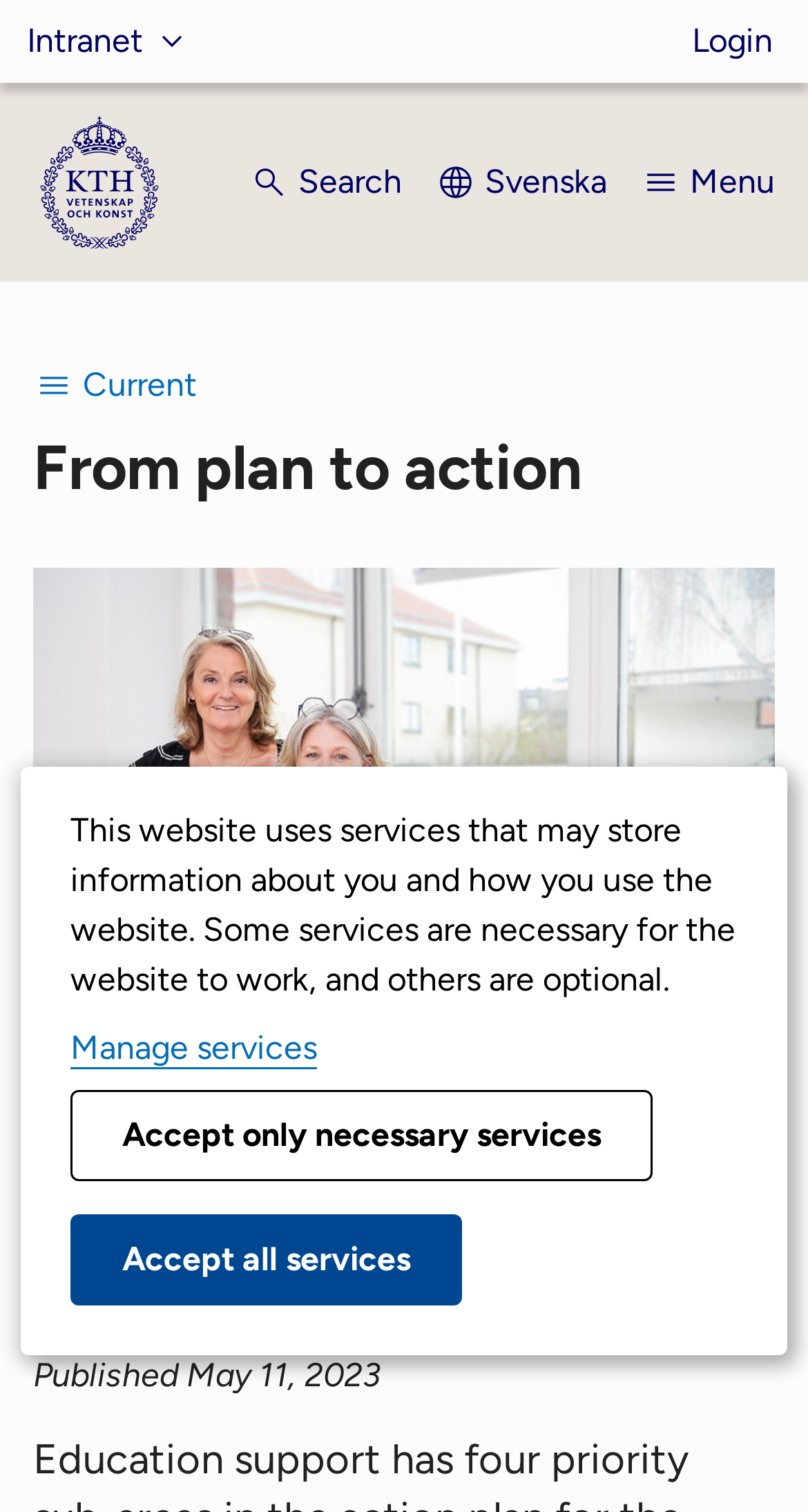Detail the various sections and features of the webpage.

The webpage is about "From plan to action" at KTH, with a prominent image of two women standing in a room in front of a big window, taking up most of the middle section of the page. The image is accompanied by a caption describing the scene and the people in the photo.

At the top of the page, there is a navigation menu with a button labeled "Websites" and another button labeled "Intranet". To the right of these buttons, there is a link to "Login". On the top right corner, there is a link to switch to the Swedish language, labeled "Svenska", and a button labeled "Menu".

Below the navigation menu, there is a search button and a dialog box that informs users about the website's use of services that may store information about them. The dialog box has three buttons: "Manage services", "Accept only necessary services", and "Accept all services".

In the main content area, there is a heading that reads "From plan to action", followed by a figure with the aforementioned image and caption. Below the image, there is a text paragraph that describes the development work led by Helene Rune and Katarina Jonsson Berglund, with a publication date of May 11, 2023.

Overall, the webpage has a clean and organized layout, with a clear hierarchy of elements and a prominent image that draws the user's attention.